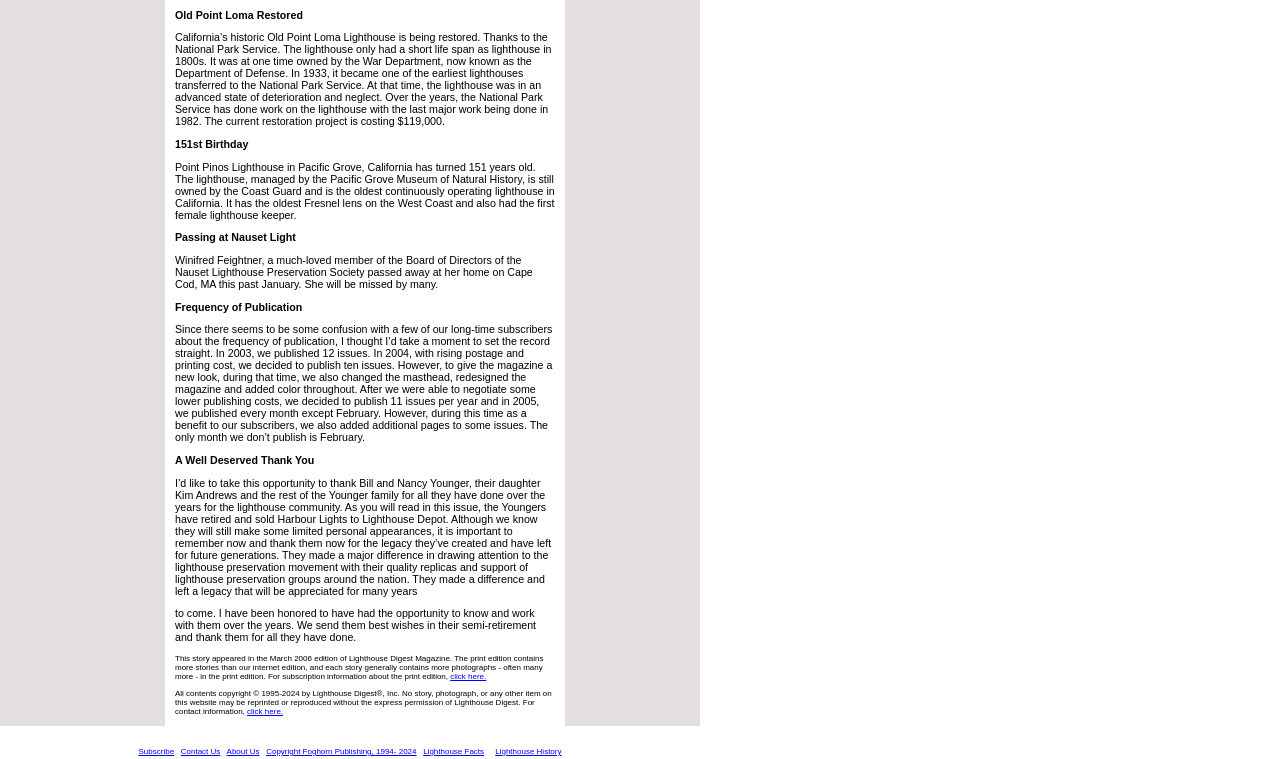Locate the bounding box of the UI element with the following description: "Lighthouse History".

[0.387, 0.984, 0.439, 0.996]